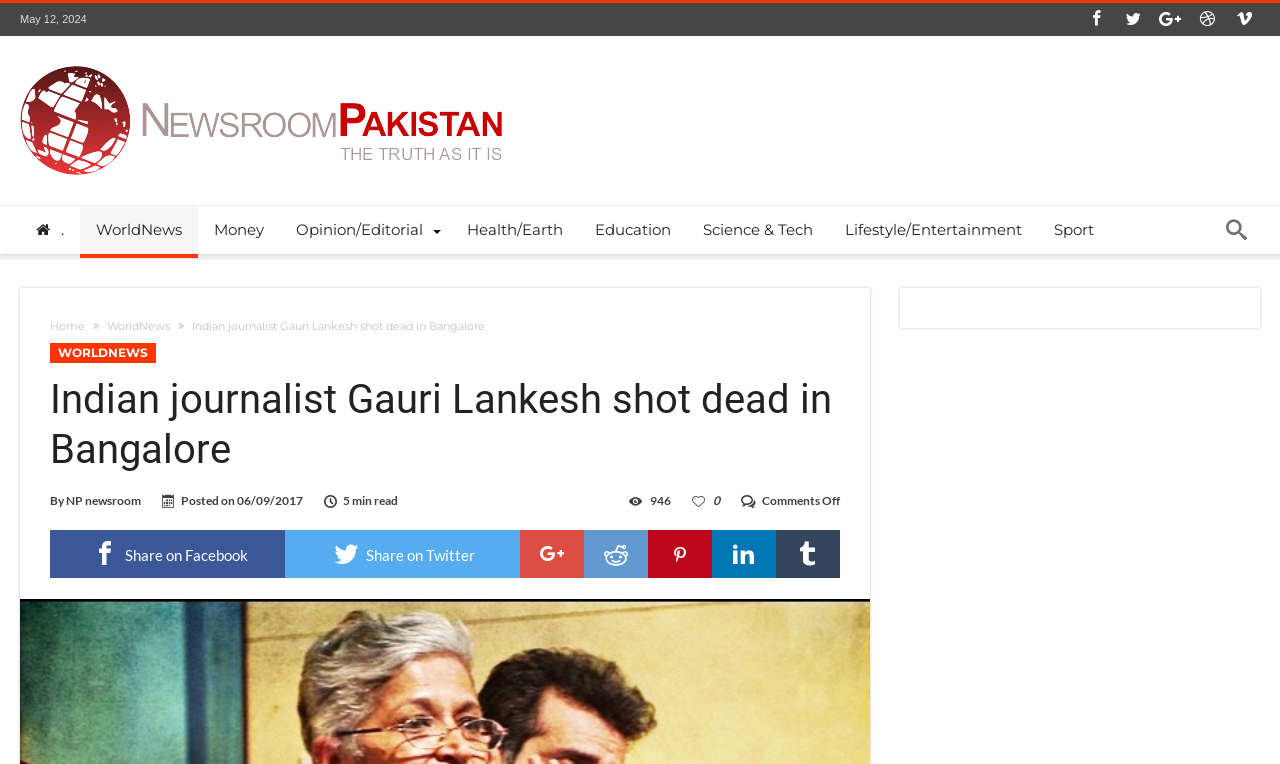Please find and report the bounding box coordinates of the element to click in order to perform the following action: "Click on the Newsroom Pakistan link". The coordinates should be expressed as four float numbers between 0 and 1, in the format [left, top, right, bottom].

[0.016, 0.067, 0.392, 0.105]